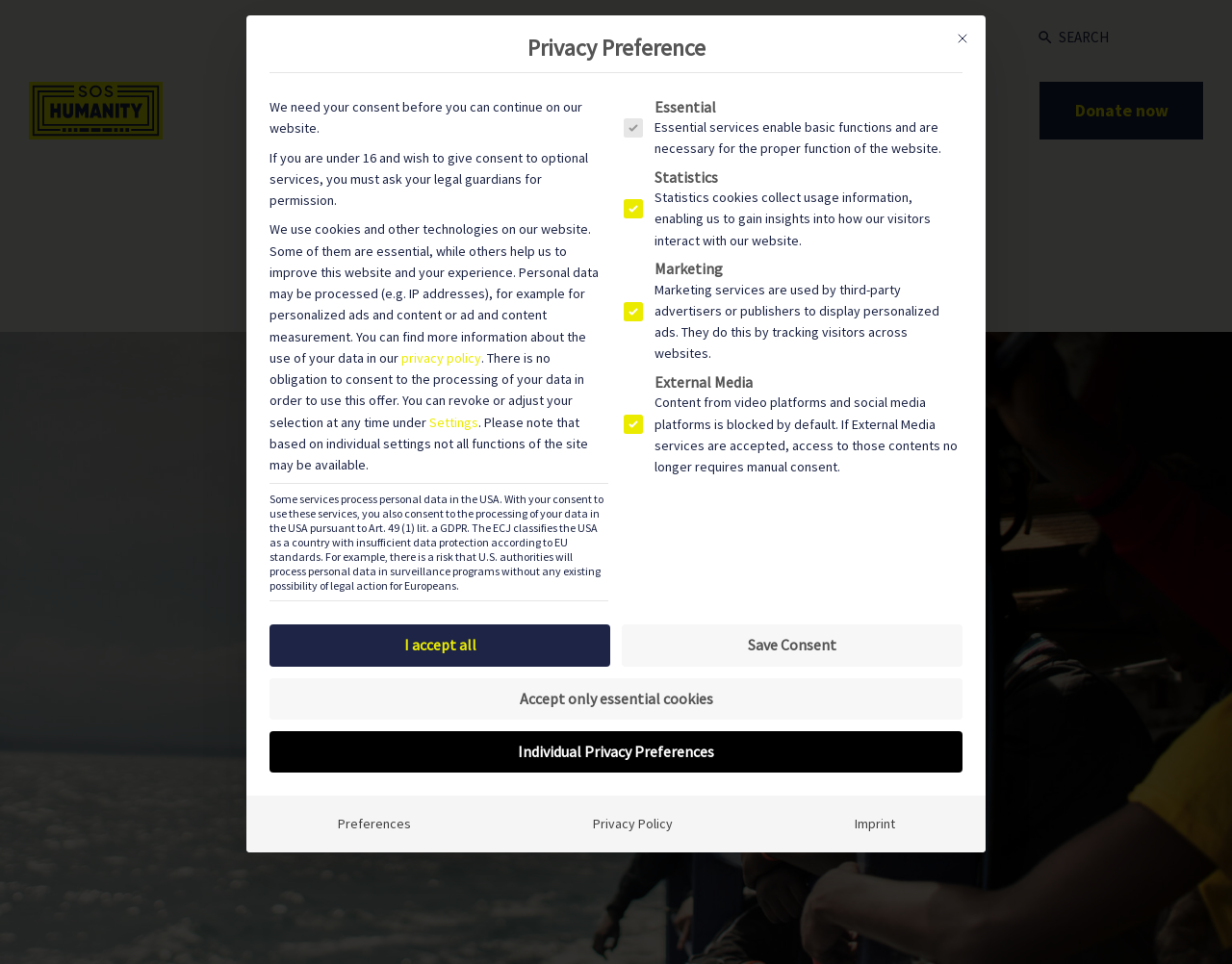Determine the bounding box coordinates of the clickable element to achieve the following action: 'Close the privacy preference dialog'. Provide the coordinates as four float values between 0 and 1, formatted as [left, top, right, bottom].

[0.769, 0.024, 0.794, 0.056]